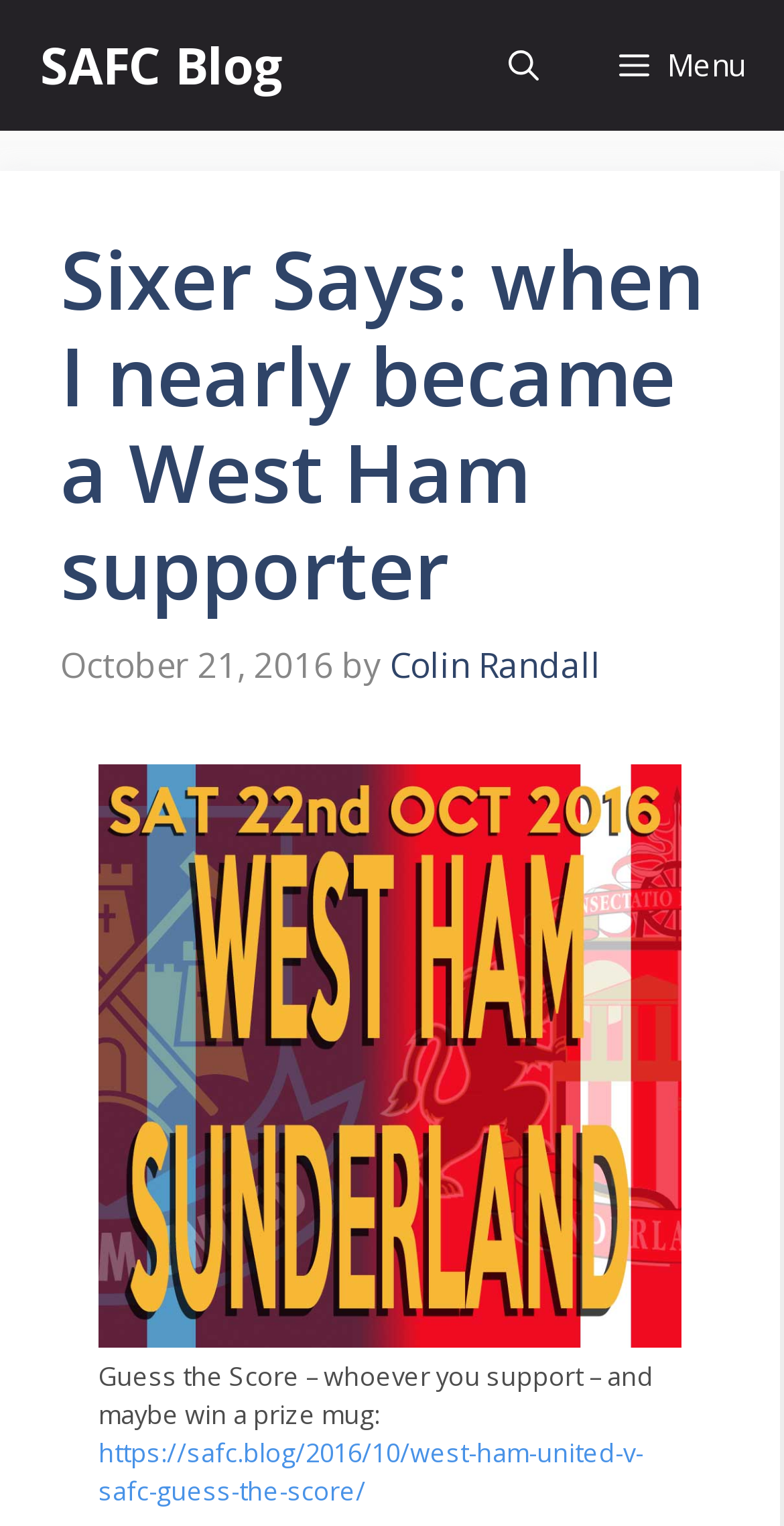Who is the author of the article?
Please provide a single word or phrase as your answer based on the screenshot.

Colin Randall